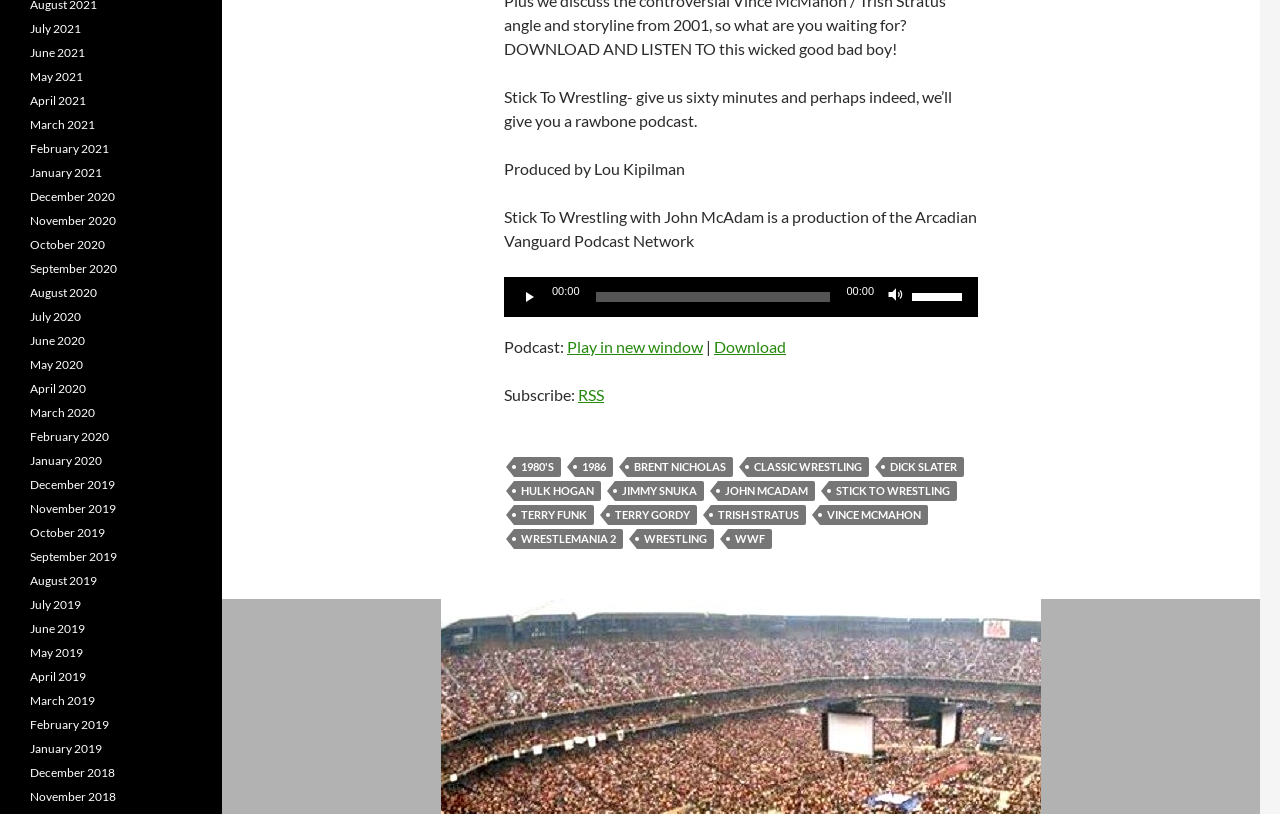Identify the bounding box coordinates of the clickable region required to complete the instruction: "Download the podcast". The coordinates should be given as four float numbers within the range of 0 and 1, i.e., [left, top, right, bottom].

[0.558, 0.414, 0.614, 0.437]